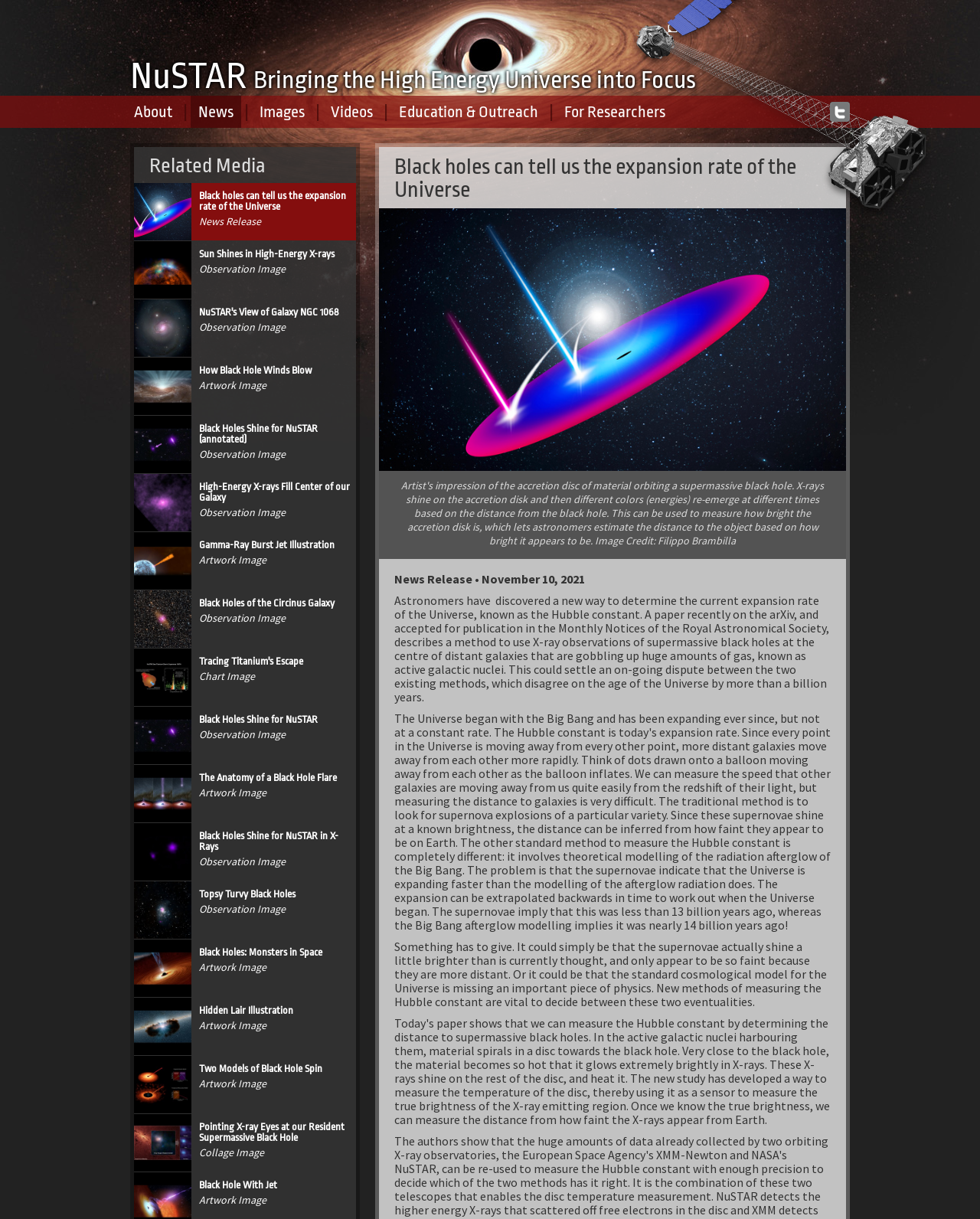What is the topic of the news release?
Please provide a comprehensive answer based on the details in the screenshot.

The topic of the news release can be inferred from the heading 'Black holes can tell us the expansion rate of the Universe' and the text 'Astronomers have discovered a new way to determine the current expansion rate of the Universe, known as the Hubble constant, using X-ray observations of supermassive black holes at the centre of distant galaxies'.